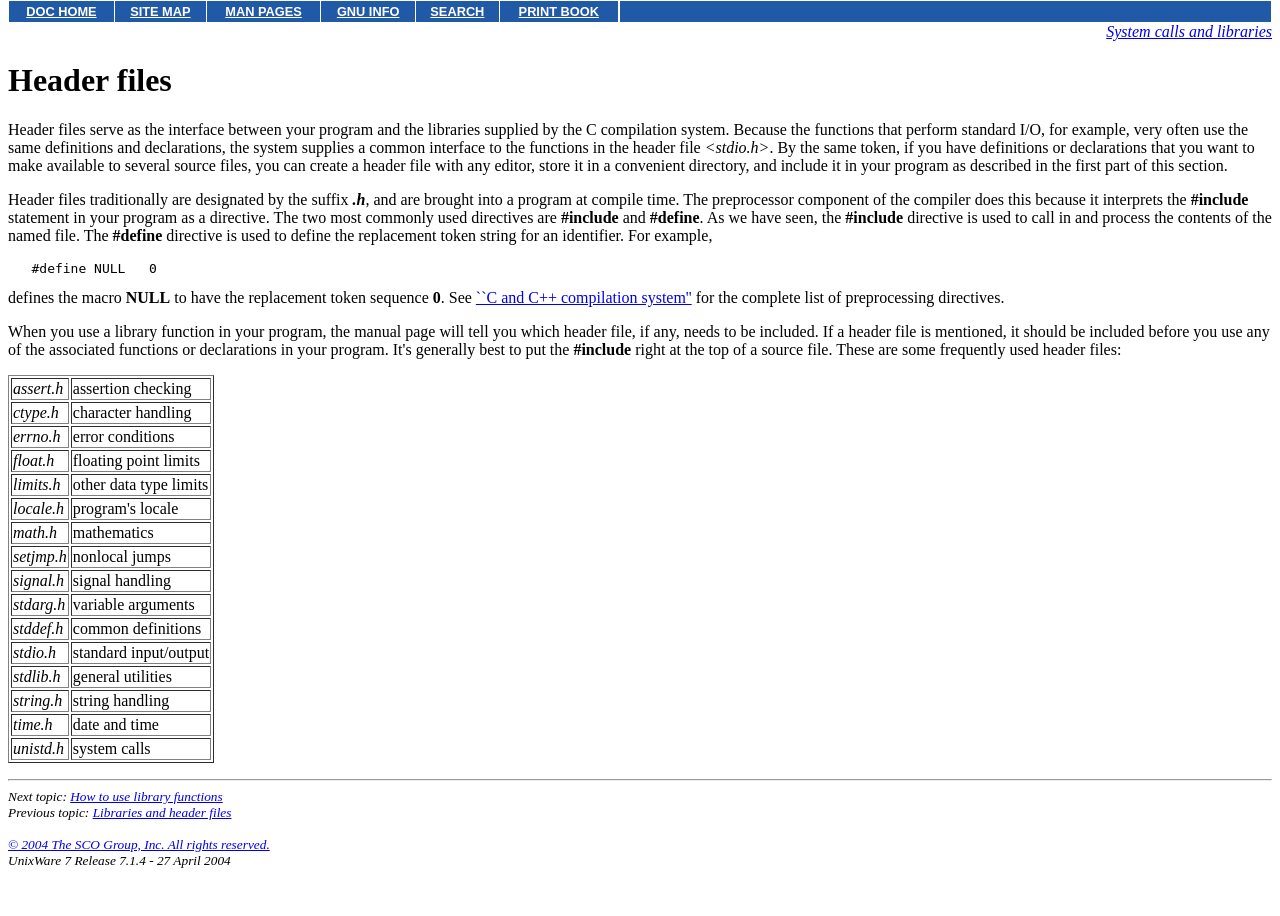Identify the bounding box coordinates of the clickable region required to complete the instruction: "Click on 'SEARCH'". The coordinates should be given as four float numbers within the range of 0 and 1, i.e., [left, top, right, bottom].

[0.325, 0.001, 0.389, 0.024]